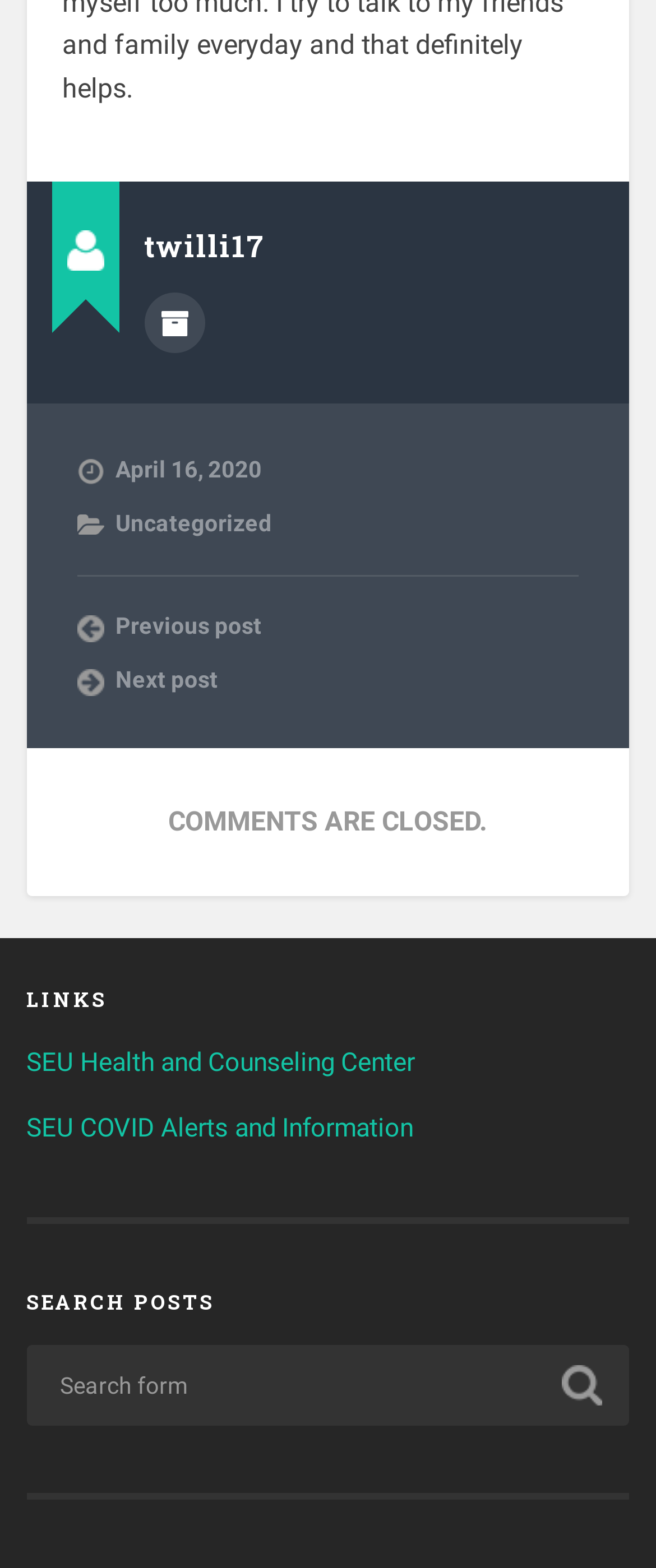Locate the bounding box coordinates of the clickable region necessary to complete the following instruction: "Go to next post". Provide the coordinates in the format of four float numbers between 0 and 1, i.e., [left, top, right, bottom].

[0.117, 0.424, 0.883, 0.445]